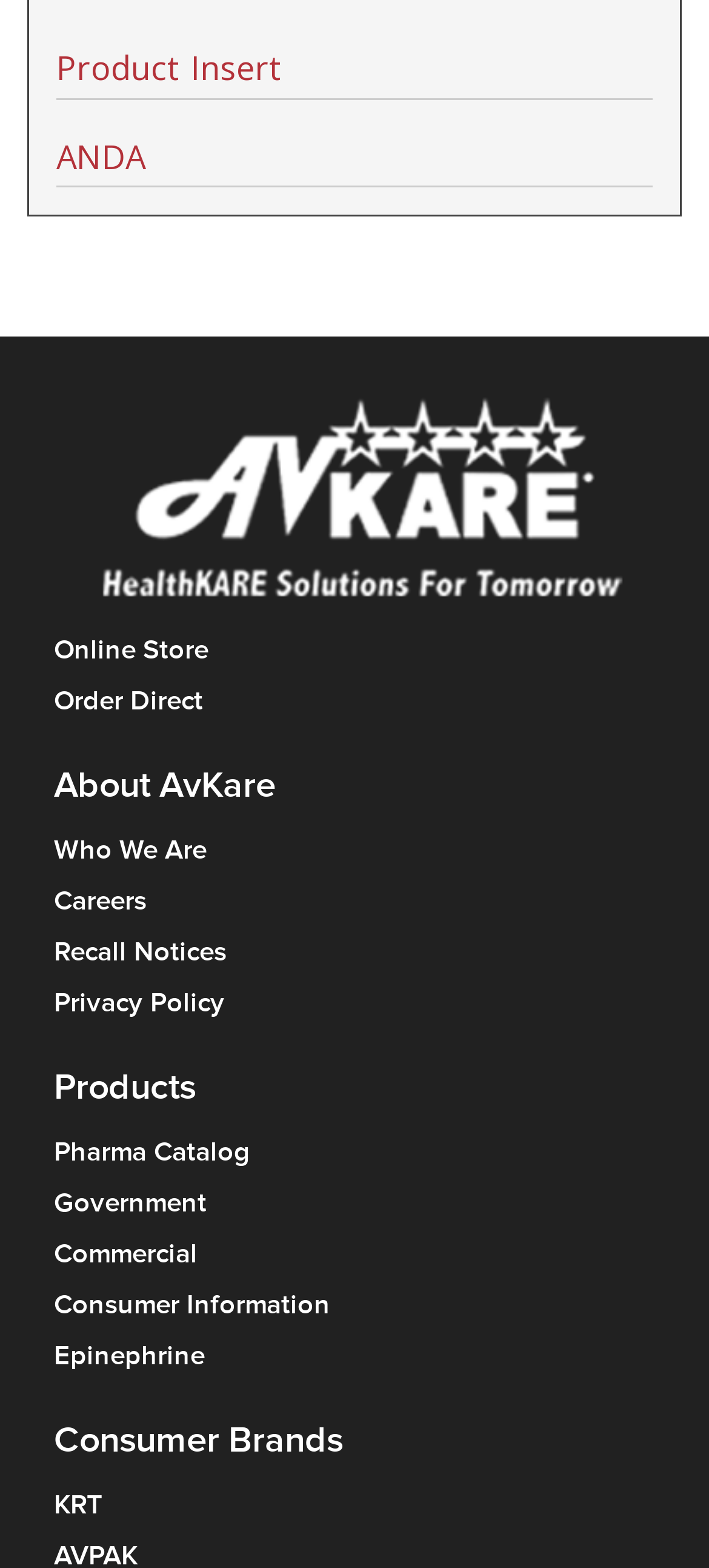Could you provide the bounding box coordinates for the portion of the screen to click to complete this instruction: "Click on Product Insert"?

[0.079, 0.029, 0.4, 0.057]